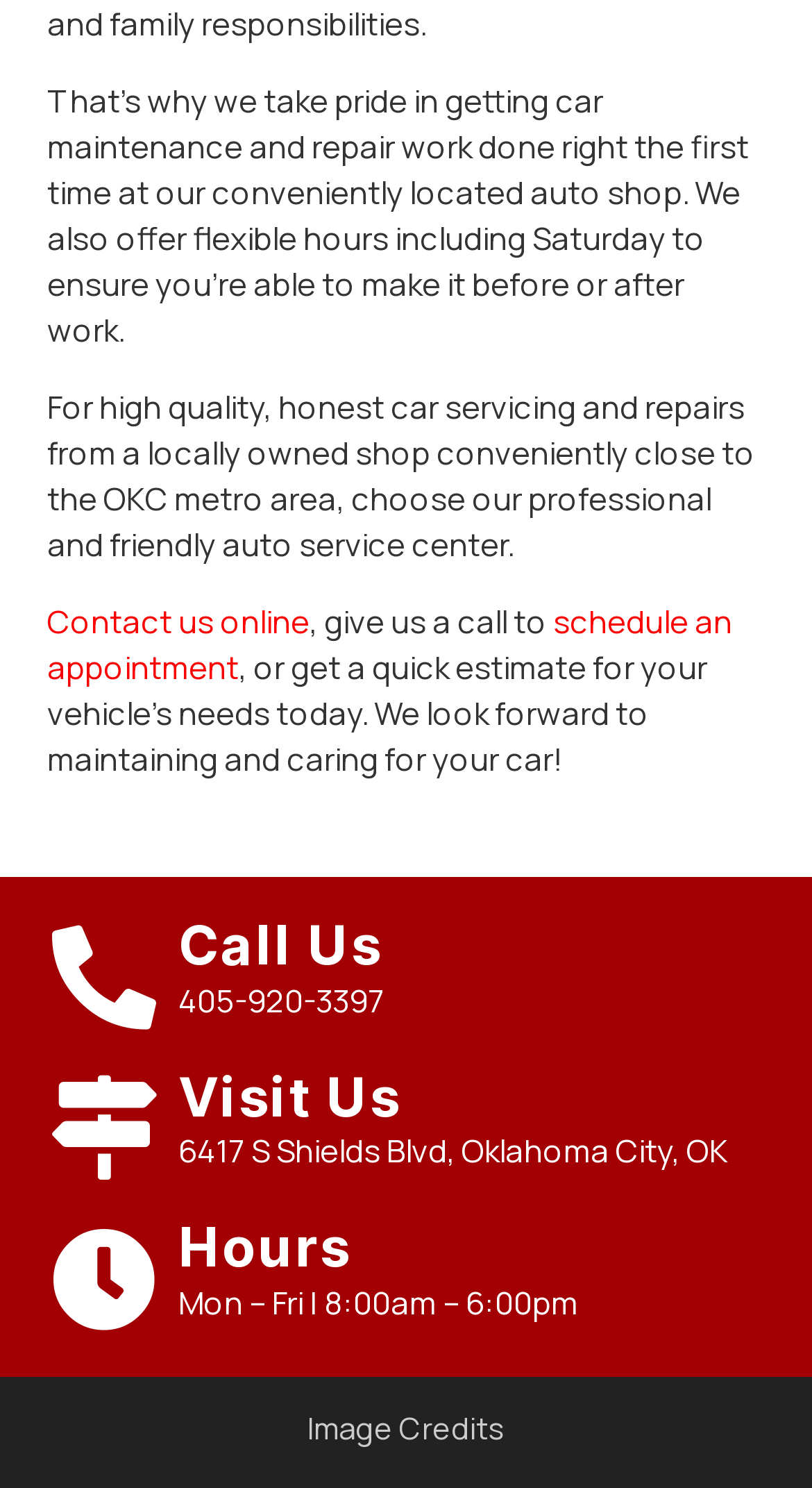Is the auto shop open on Saturdays?
Using the details shown in the screenshot, provide a comprehensive answer to the question.

I found a static text element with the bounding box coordinates [0.058, 0.053, 0.922, 0.237] which contains the text 'We also offer flexible hours including Saturday', indicating that the auto shop is open on Saturdays.